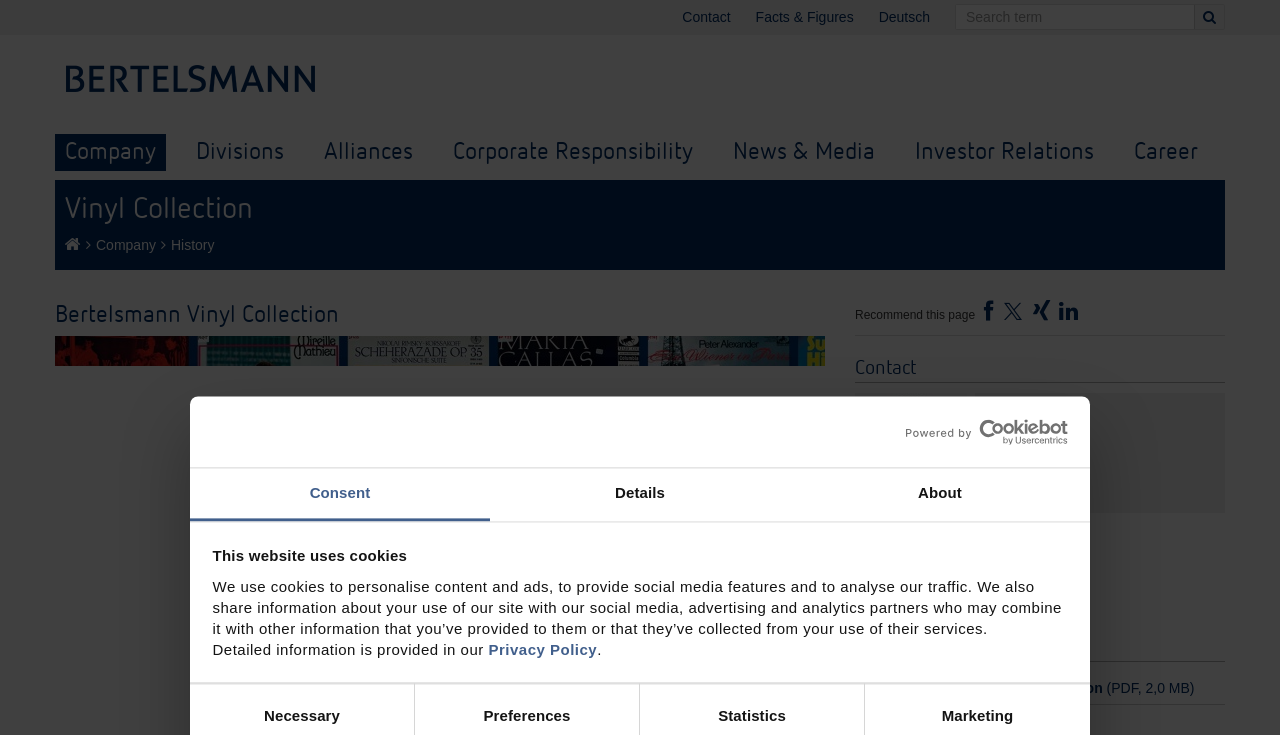Answer with a single word or phrase: 
What is the company name in the logo?

Bertelsmann